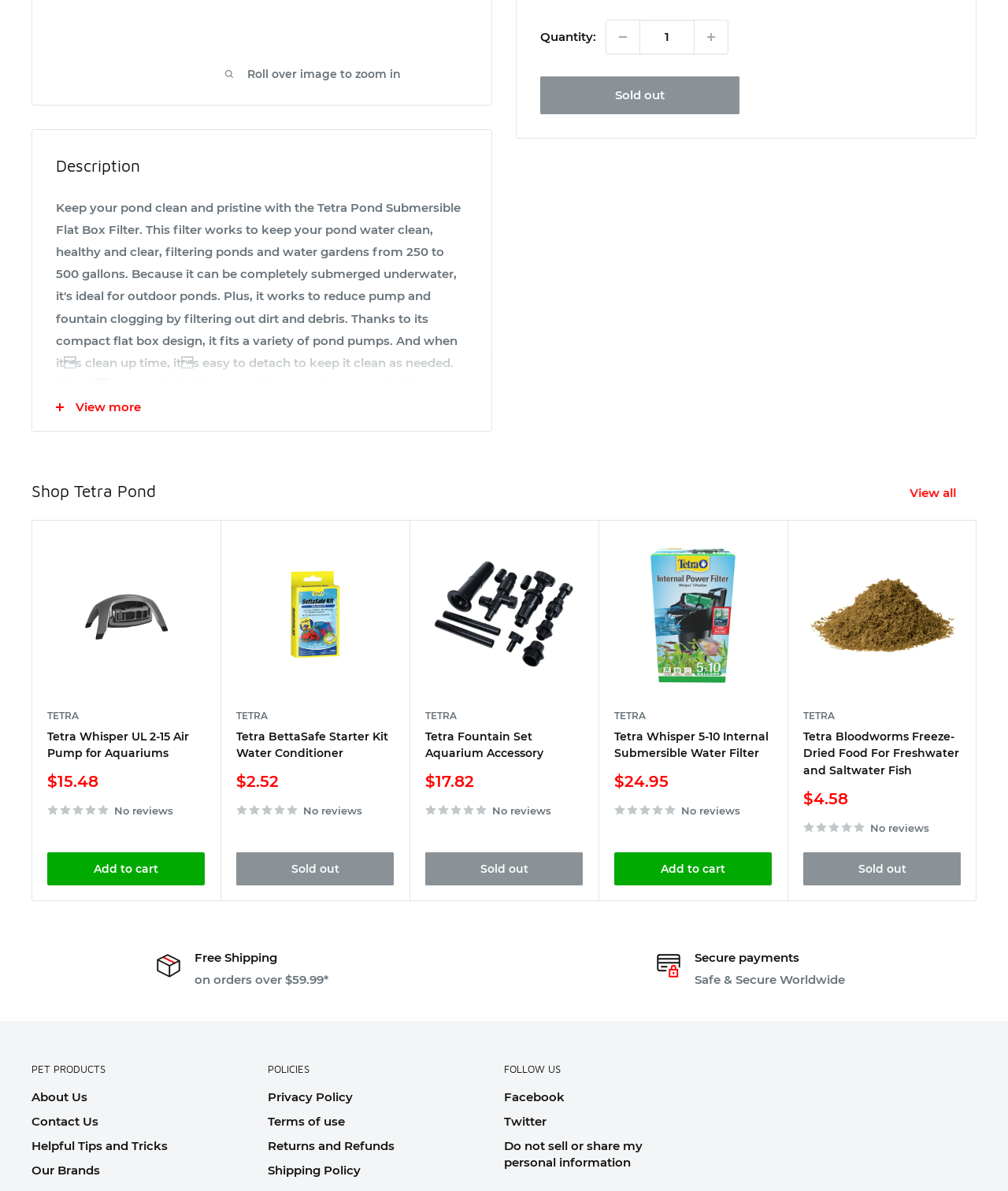For the following element description, predict the bounding box coordinates in the format (top-left x, top-left y, bottom-right x, bottom-right y). All values should be floating point numbers between 0 and 1. Description: Tetra Fountain Set Aquarium Accessory

[0.422, 0.611, 0.578, 0.64]